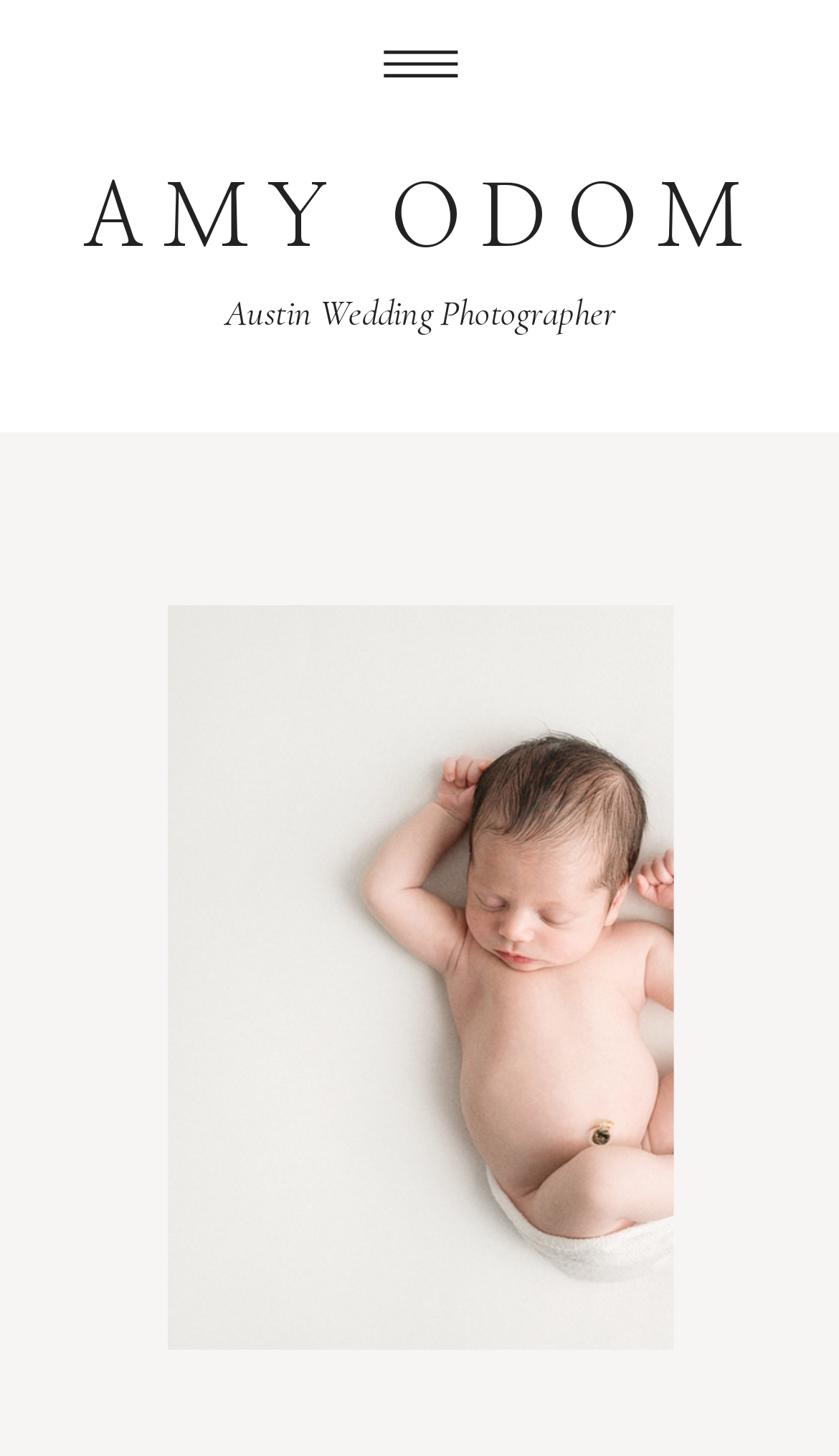Identify and provide the main heading of the webpage.

THE ART OF POSED NEWBORN PHOTOGRAPHY